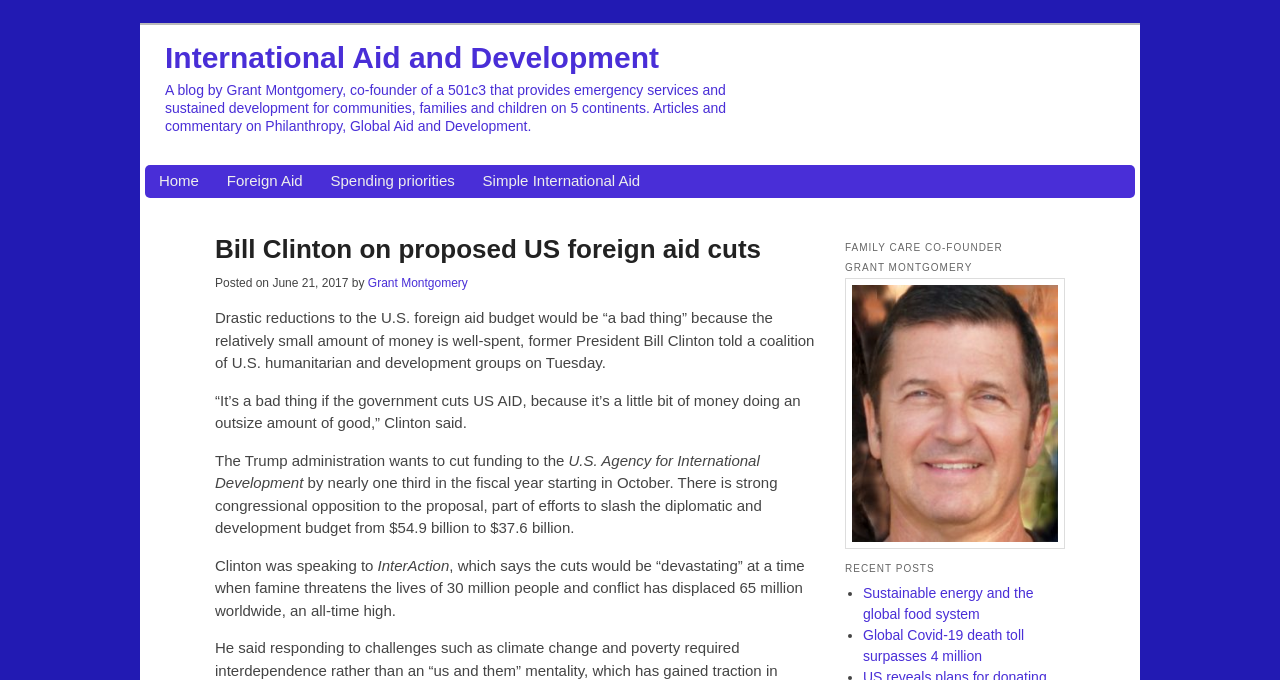Provide an in-depth description of the elements and layout of the webpage.

This webpage is a blog post by Grant Montgomery, co-founder of a 501c3 organization that provides emergency services and sustained development for communities, families, and children on 5 continents. The blog post is titled "Bill Clinton on proposed US foreign aid cuts : International Aid and Development". 

At the top of the page, there is a link to "International Aid and Development" and a brief description of the blog's author and purpose. Below this, there are four links to different sections of the blog: "Home", "Foreign Aid", "Spending priorities", and "Simple International Aid". 

The main content of the blog post is an article about Bill Clinton's comments on proposed US foreign aid cuts. The article is divided into several paragraphs, with a heading at the top and a link to the article title. The article discusses Clinton's statement that drastic reductions to the US foreign aid budget would be a bad thing, as the relatively small amount of money is well-spent. 

To the right of the article, there is a section with a heading "FAMILY CARE CO-FOUNDER GRANT MONTGOMERY". Below this, there is a section with a heading "RECENT POSTS", which lists two recent blog posts with links to each article.